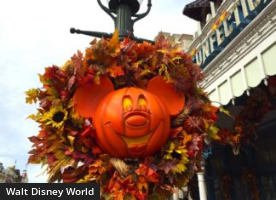Where is the wreath displayed?
Using the image, give a concise answer in the form of a single word or short phrase.

Lamp post